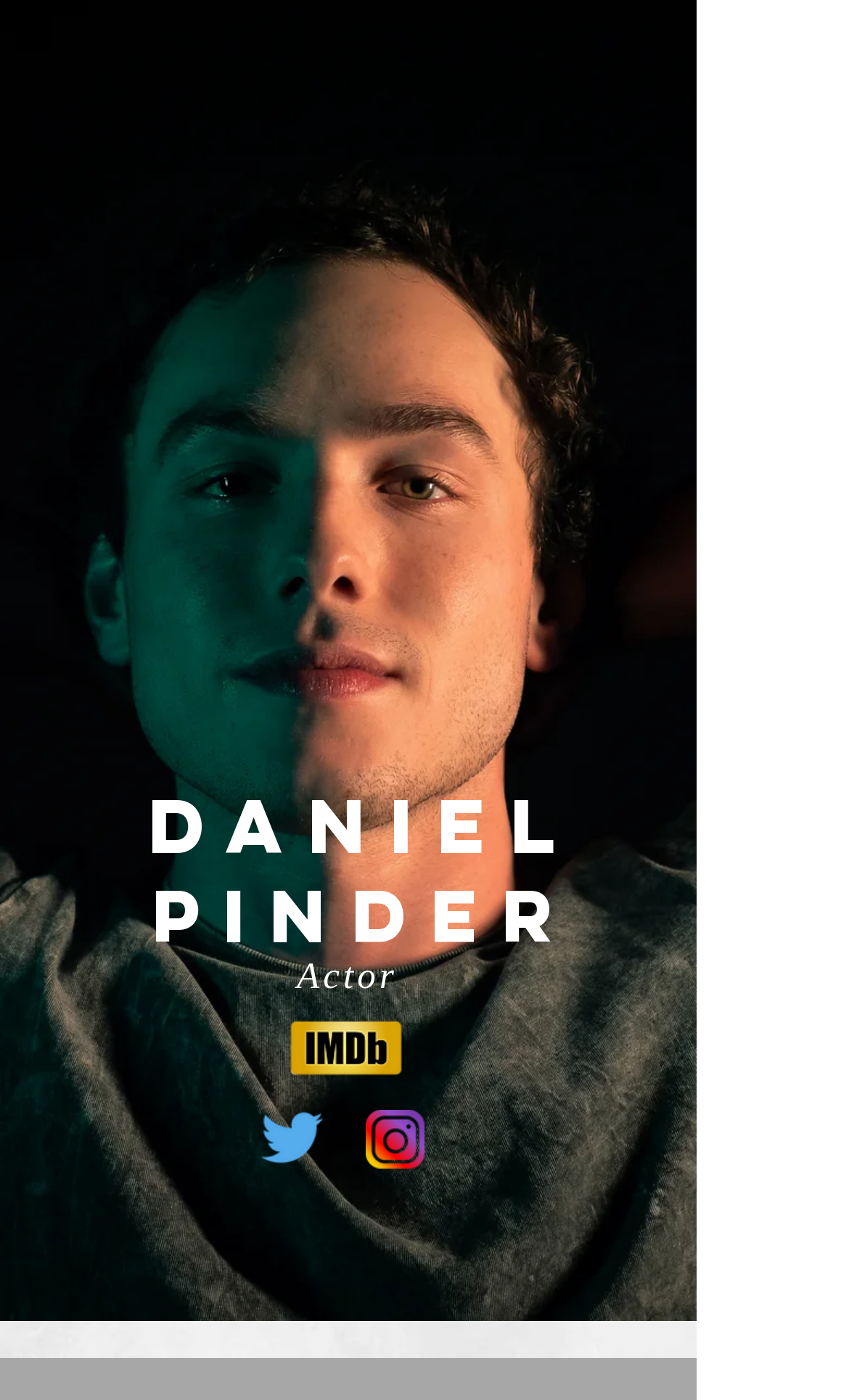What is the primary focus of this website?
Please answer the question as detailed as possible based on the image.

The website's title is 'Actor | Daniel Pinder', and the meta description mentions Daniel Pinder's roles, indicating that the primary focus of this website is Daniel Pinder.